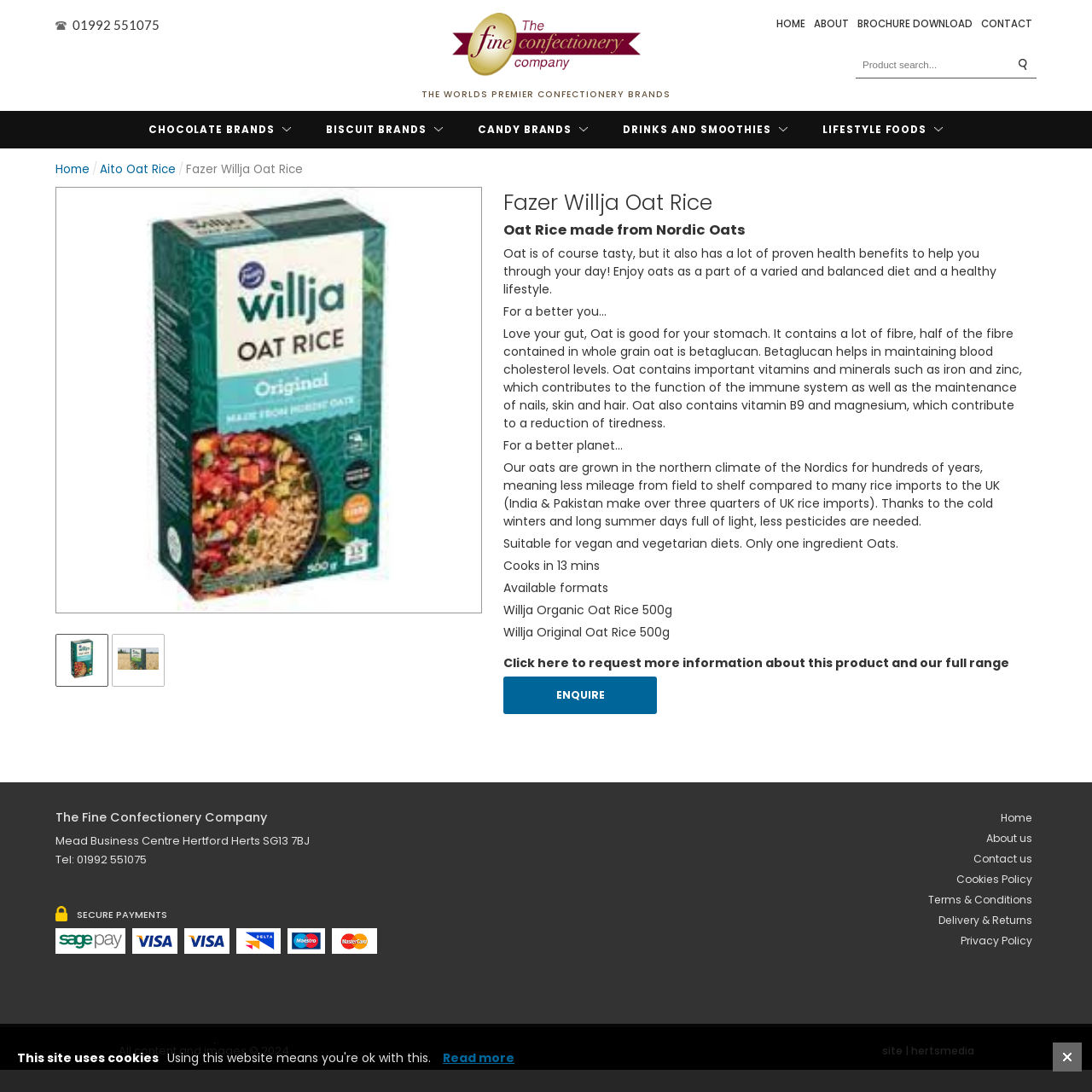Please identify the bounding box coordinates of the area that needs to be clicked to follow this instruction: "Search for a product".

[0.784, 0.047, 0.924, 0.072]